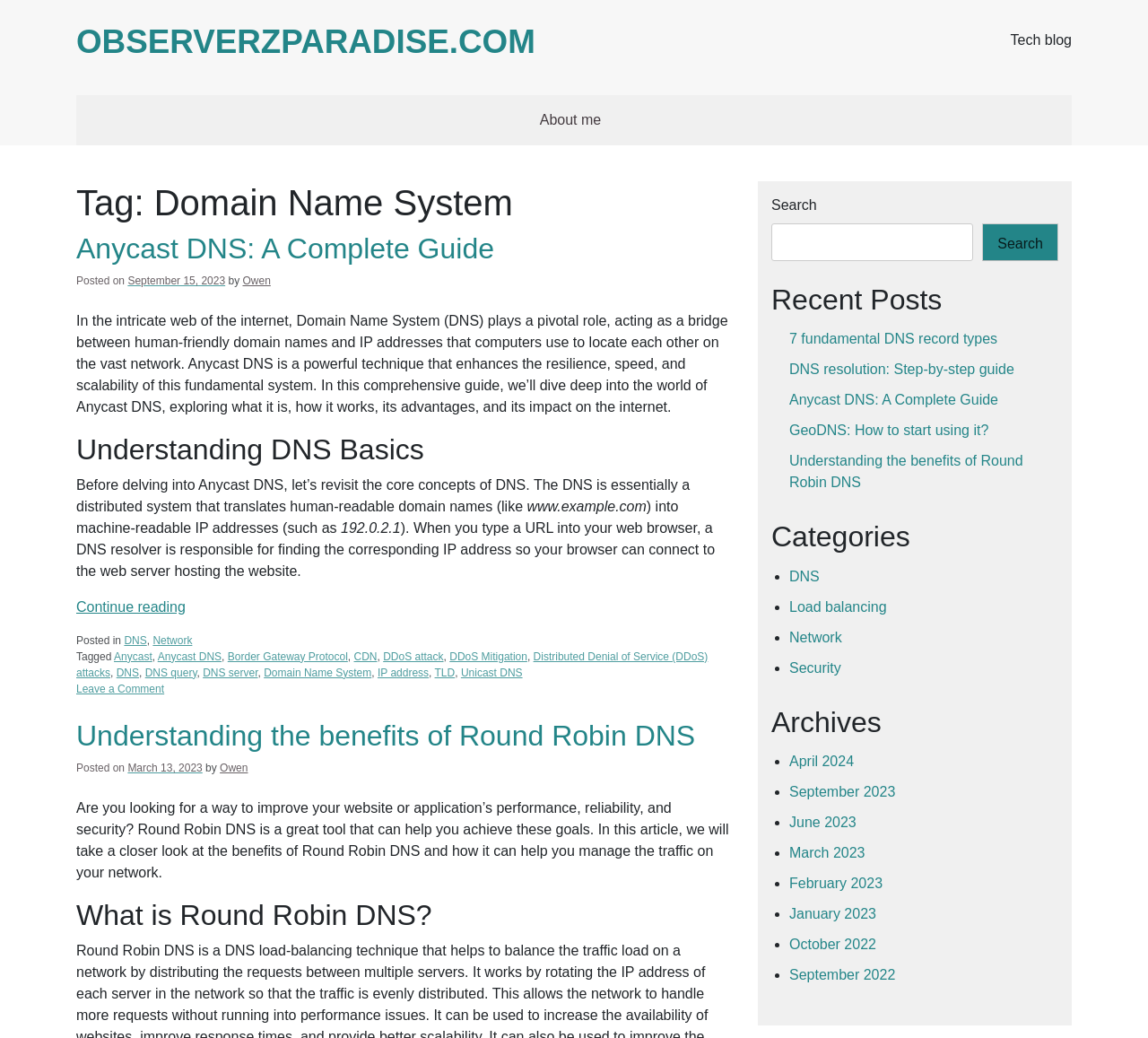Please provide the bounding box coordinates for the element that needs to be clicked to perform the instruction: "Check archives". The coordinates must consist of four float numbers between 0 and 1, formatted as [left, top, right, bottom].

[0.672, 0.679, 0.922, 0.712]